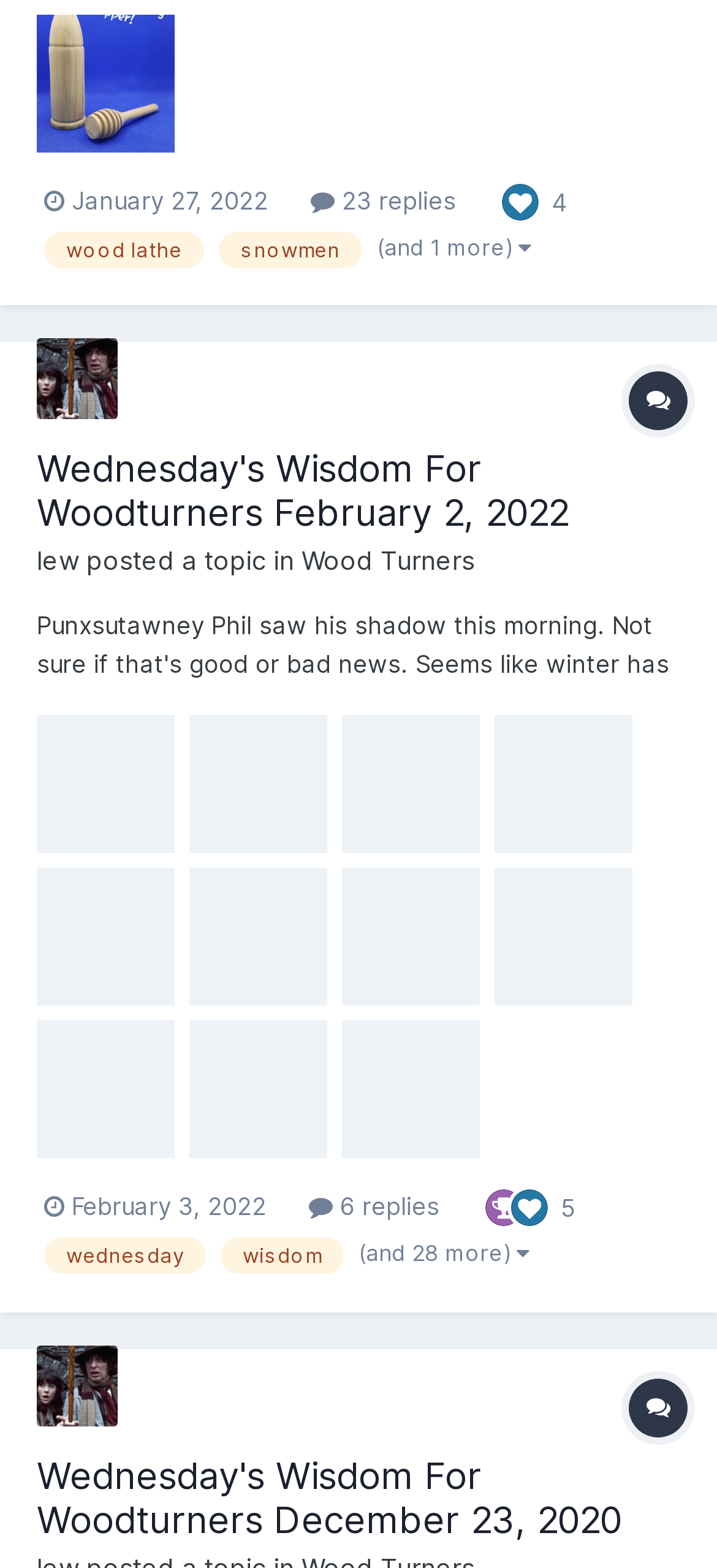Provide the bounding box coordinates of the HTML element described as: "title="See who reacted "Like""". The bounding box coordinates should be four float numbers between 0 and 1, i.e., [left, top, right, bottom].

[0.695, 0.118, 0.756, 0.136]